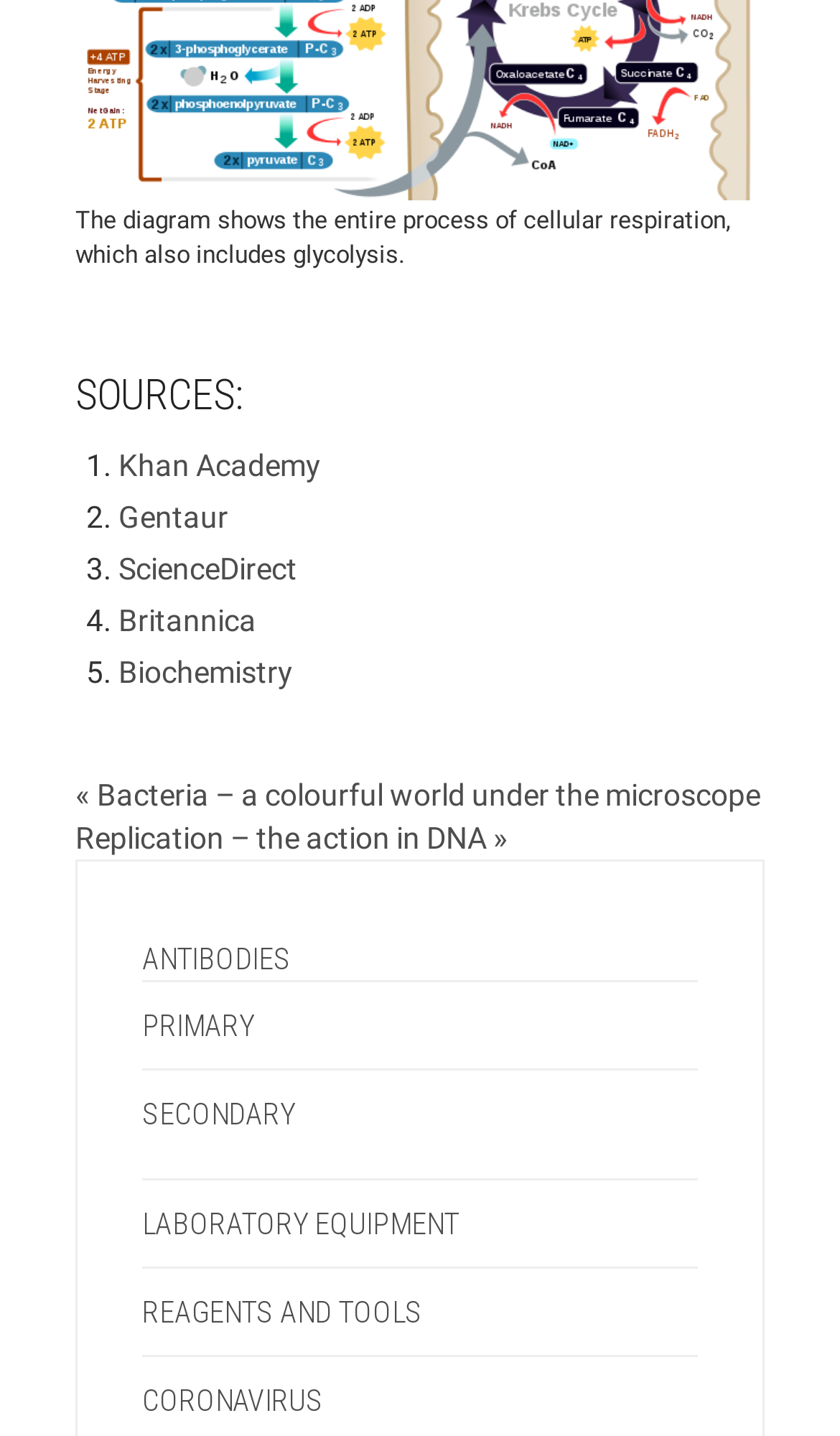Find the bounding box coordinates of the element you need to click on to perform this action: 'Click on the link to ScienceDirect'. The coordinates should be represented by four float values between 0 and 1, in the format [left, top, right, bottom].

[0.141, 0.384, 0.354, 0.408]